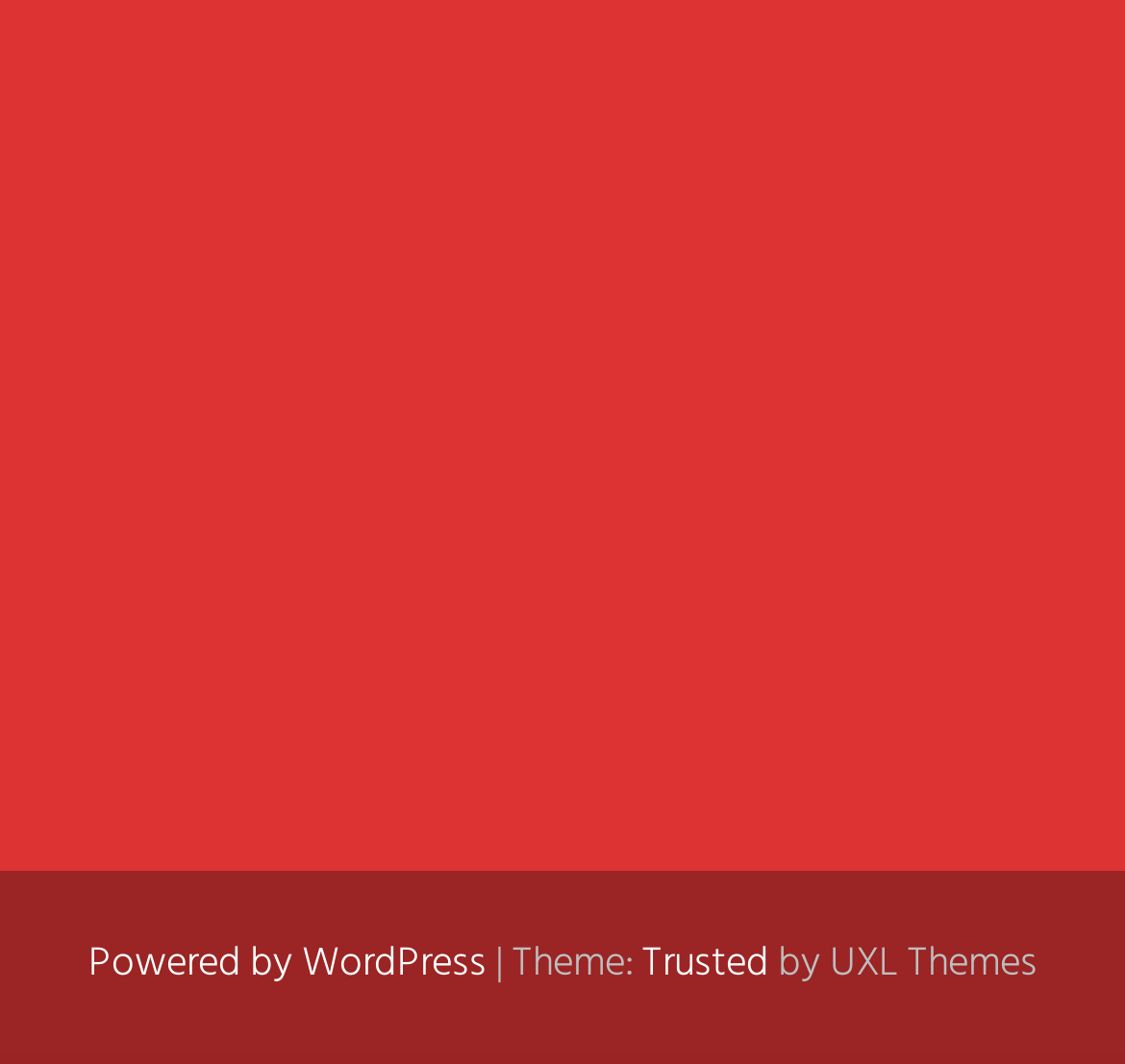Please determine the bounding box coordinates for the UI element described here. Use the format (top-left x, top-left y, bottom-right x, bottom-right y) with values bounded between 0 and 1: Trusted

[0.571, 0.876, 0.683, 0.939]